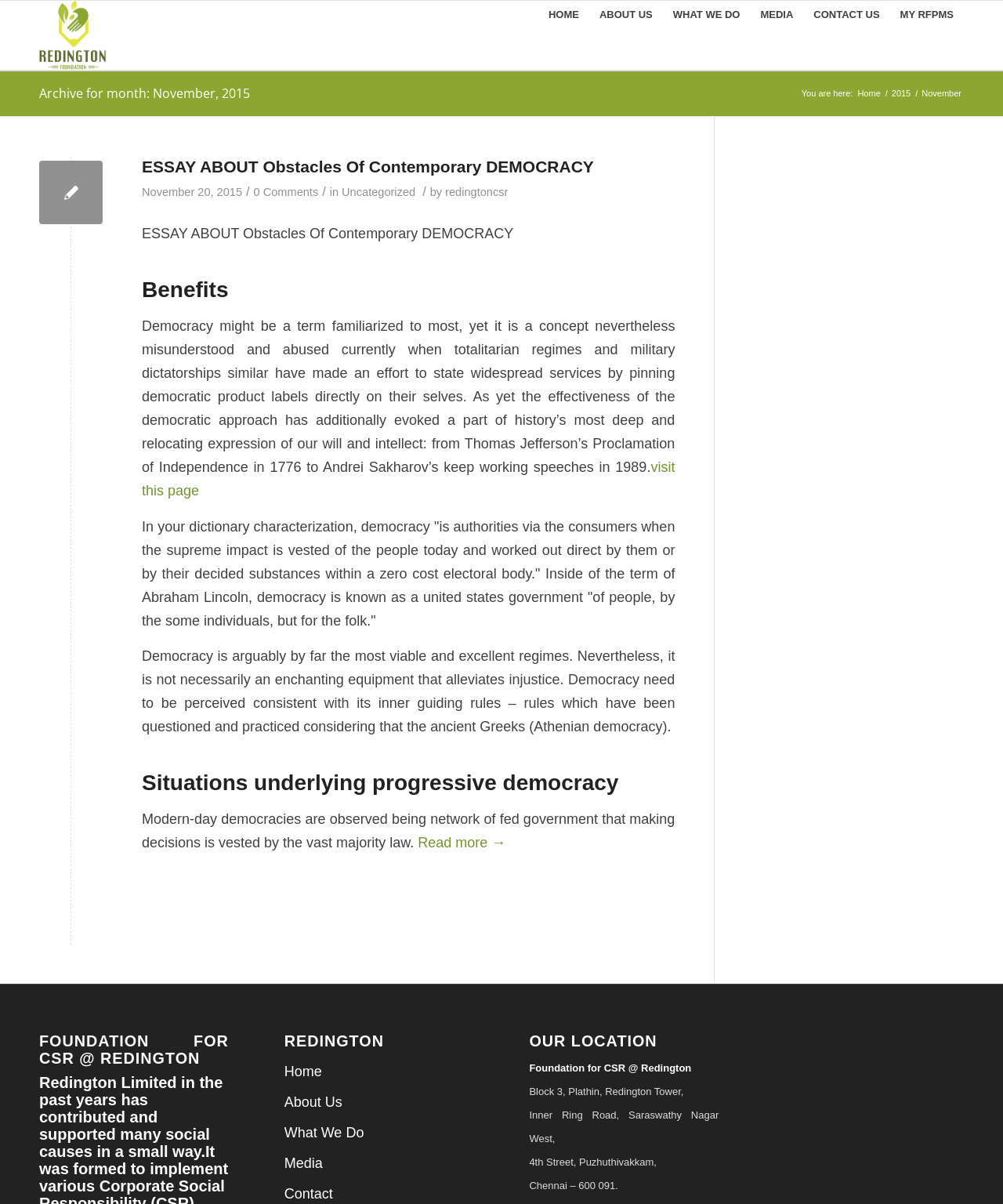What is the location of the organization?
Look at the image and answer the question with a single word or phrase.

Chennai – 600 091